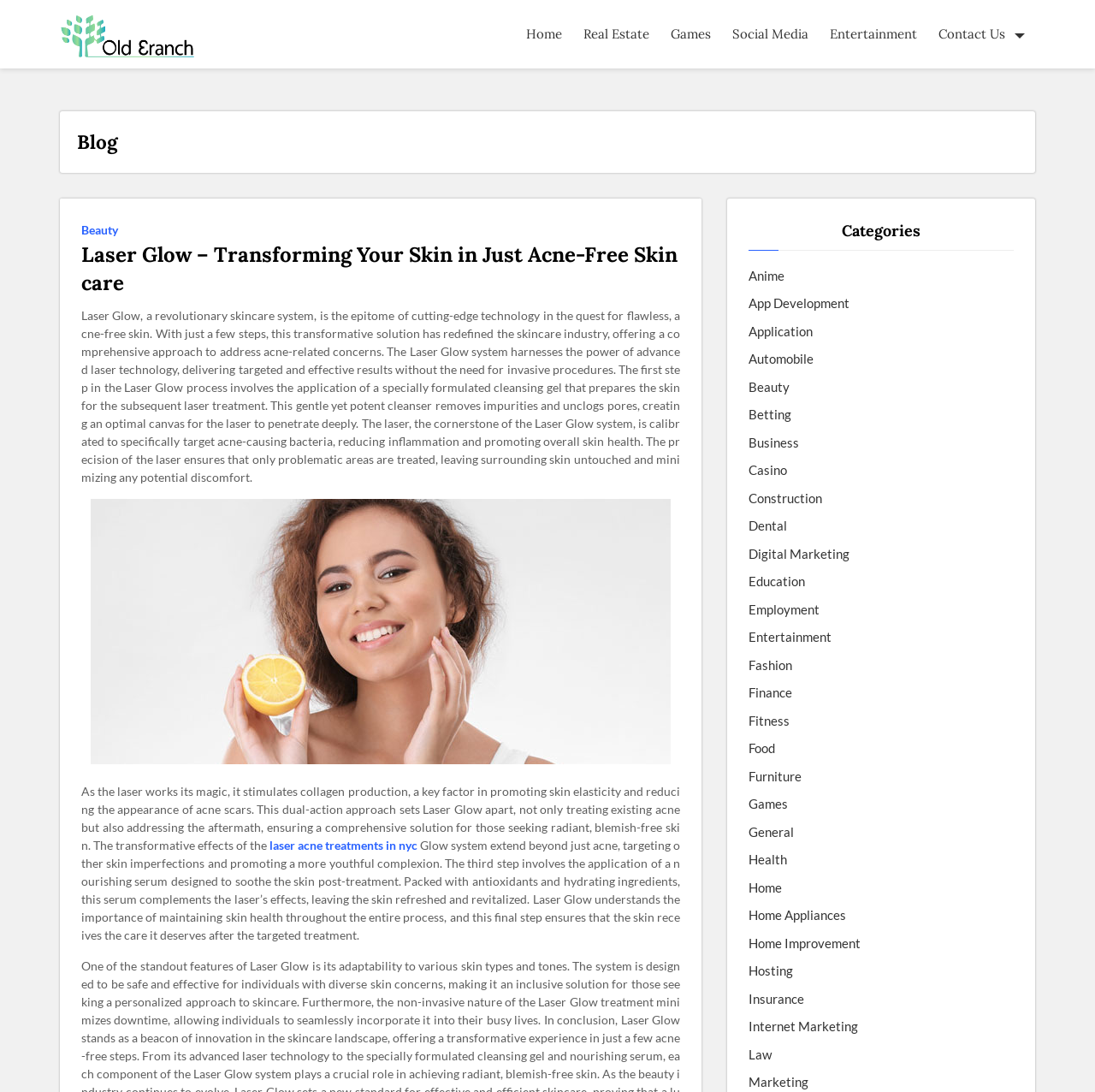Determine the bounding box coordinates of the clickable element to achieve the following action: 'Explore the 'Beauty' category'. Provide the coordinates as four float values between 0 and 1, formatted as [left, top, right, bottom].

[0.684, 0.345, 0.721, 0.363]